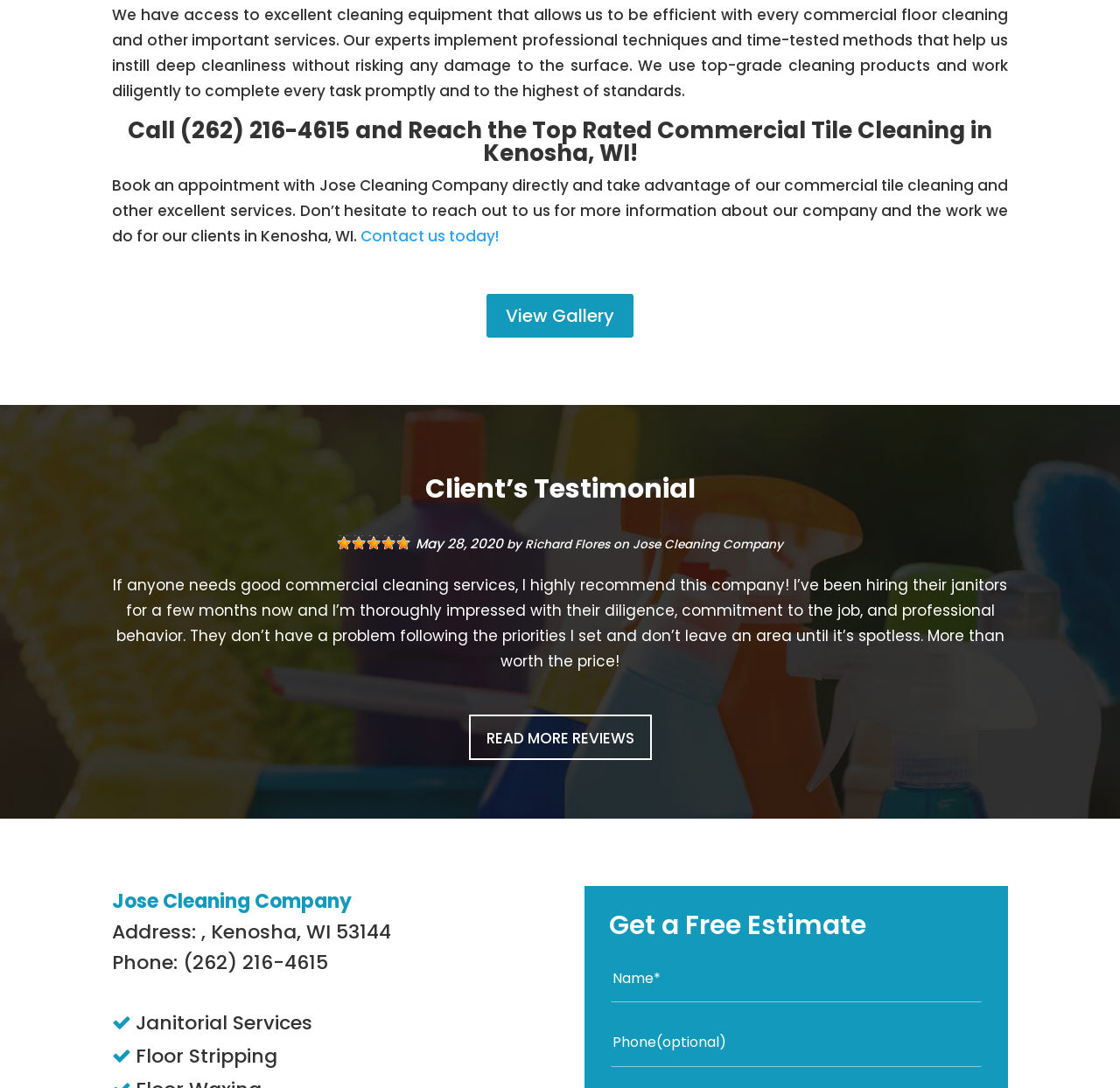What is the purpose of the 'Get a Free Estimate' section?
Using the details shown in the screenshot, provide a comprehensive answer to the question.

The 'Get a Free Estimate' section is likely used to request a free estimate for the services offered by Jose Cleaning Company, as it is accompanied by textboxes to input customer information.